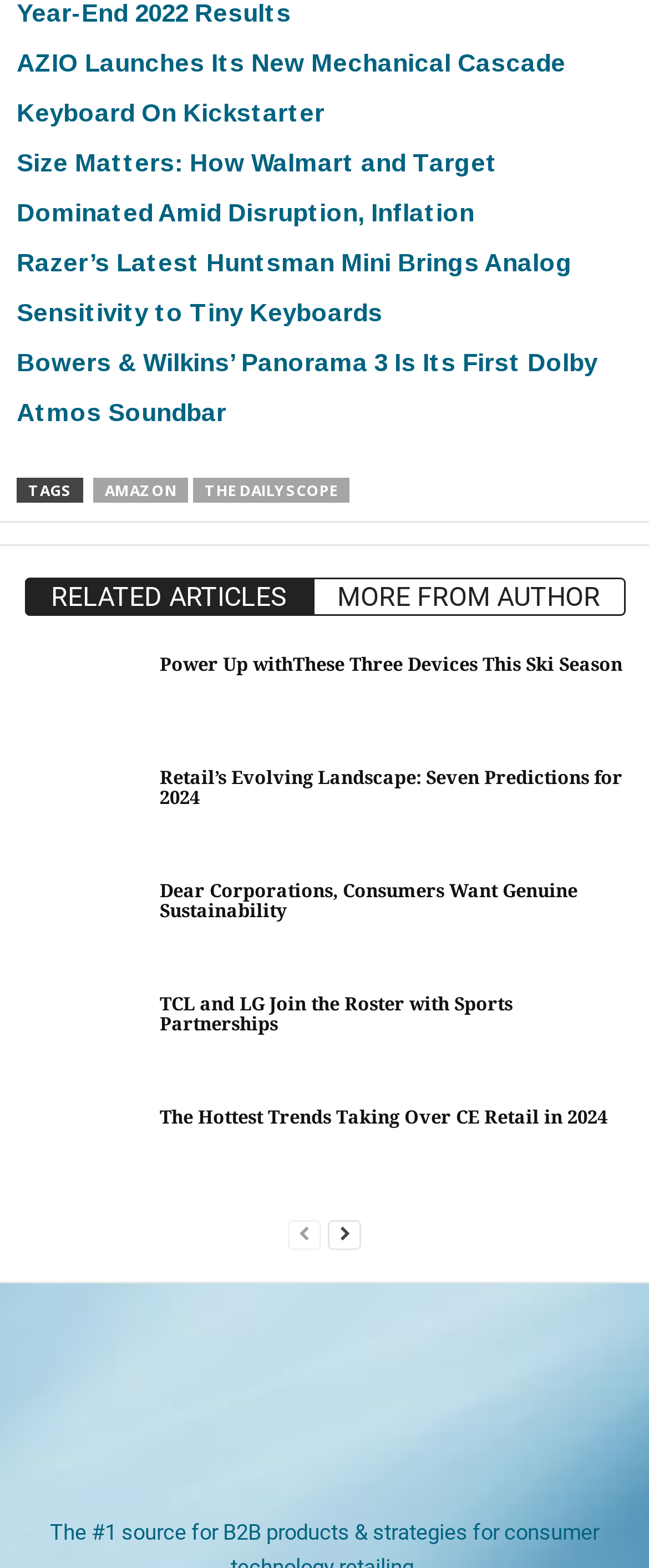Provide the bounding box coordinates of the HTML element this sentence describes: "RELATED ARTICLES".

[0.037, 0.368, 0.483, 0.393]